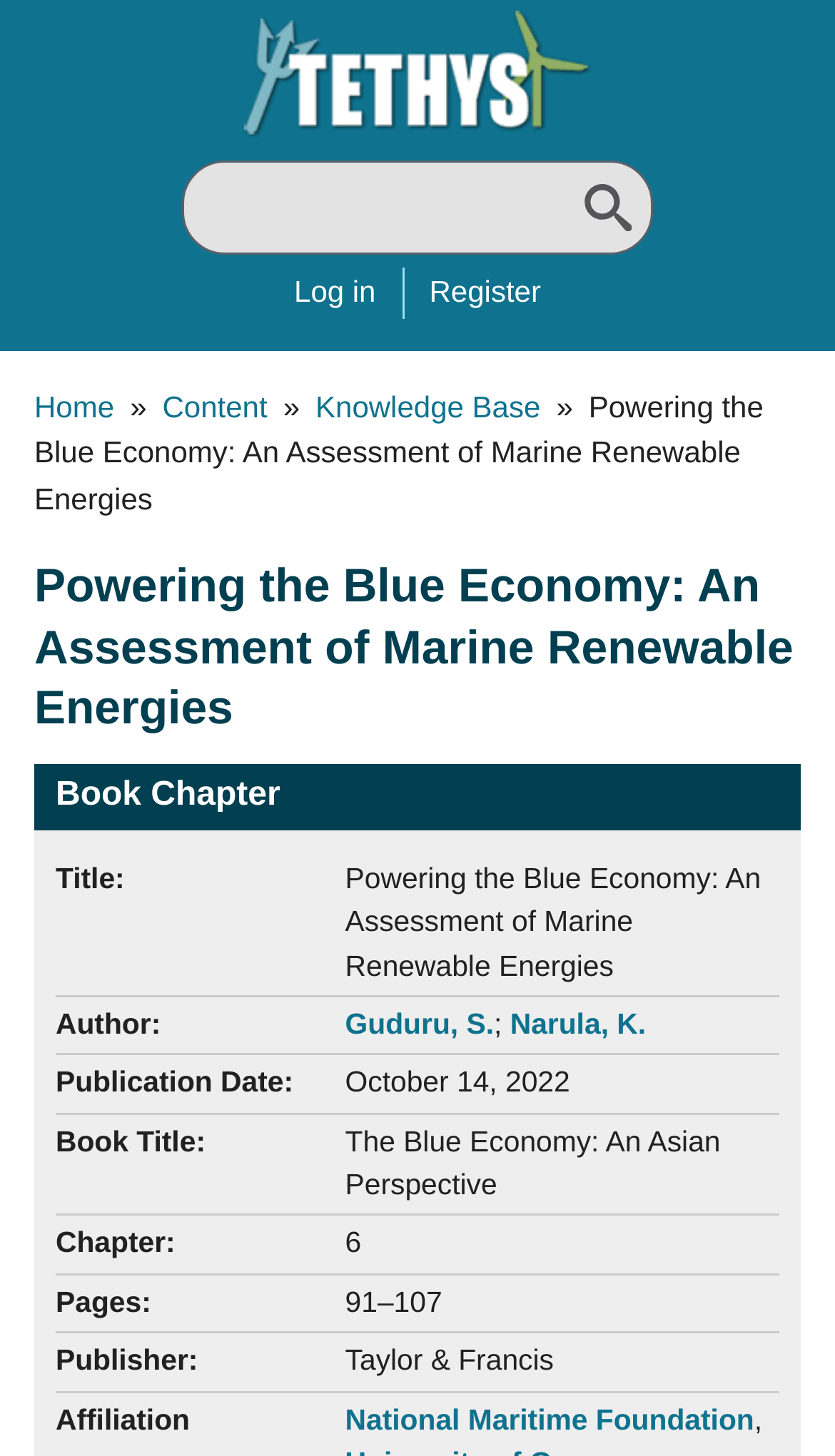Locate the bounding box coordinates of the region to be clicked to comply with the following instruction: "Click the 'Home' link in the breadcrumb". The coordinates must be four float numbers between 0 and 1, in the form [left, top, right, bottom].

[0.041, 0.268, 0.137, 0.291]